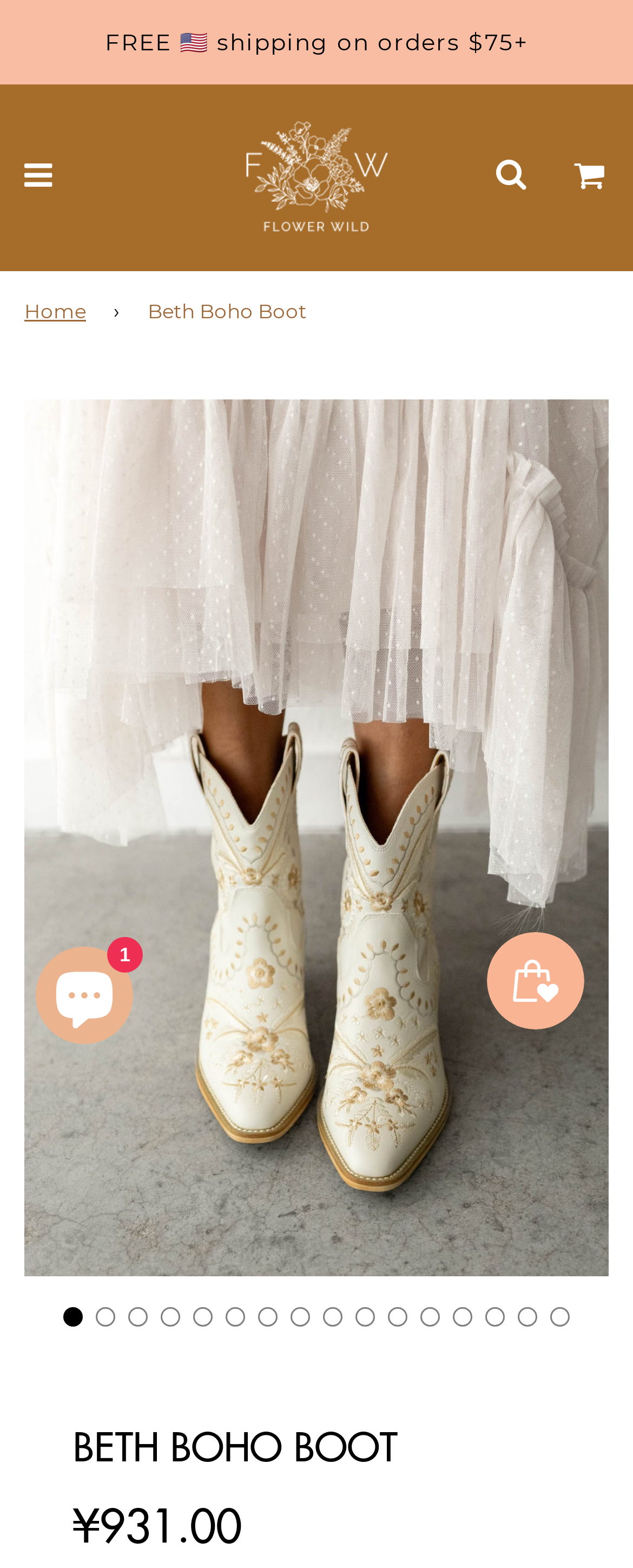Based on the element description: "aria-label="Go to slide 12"", identify the bounding box coordinates for this UI element. The coordinates must be four float numbers between 0 and 1, listed as [left, top, right, bottom].

[0.664, 0.834, 0.695, 0.846]